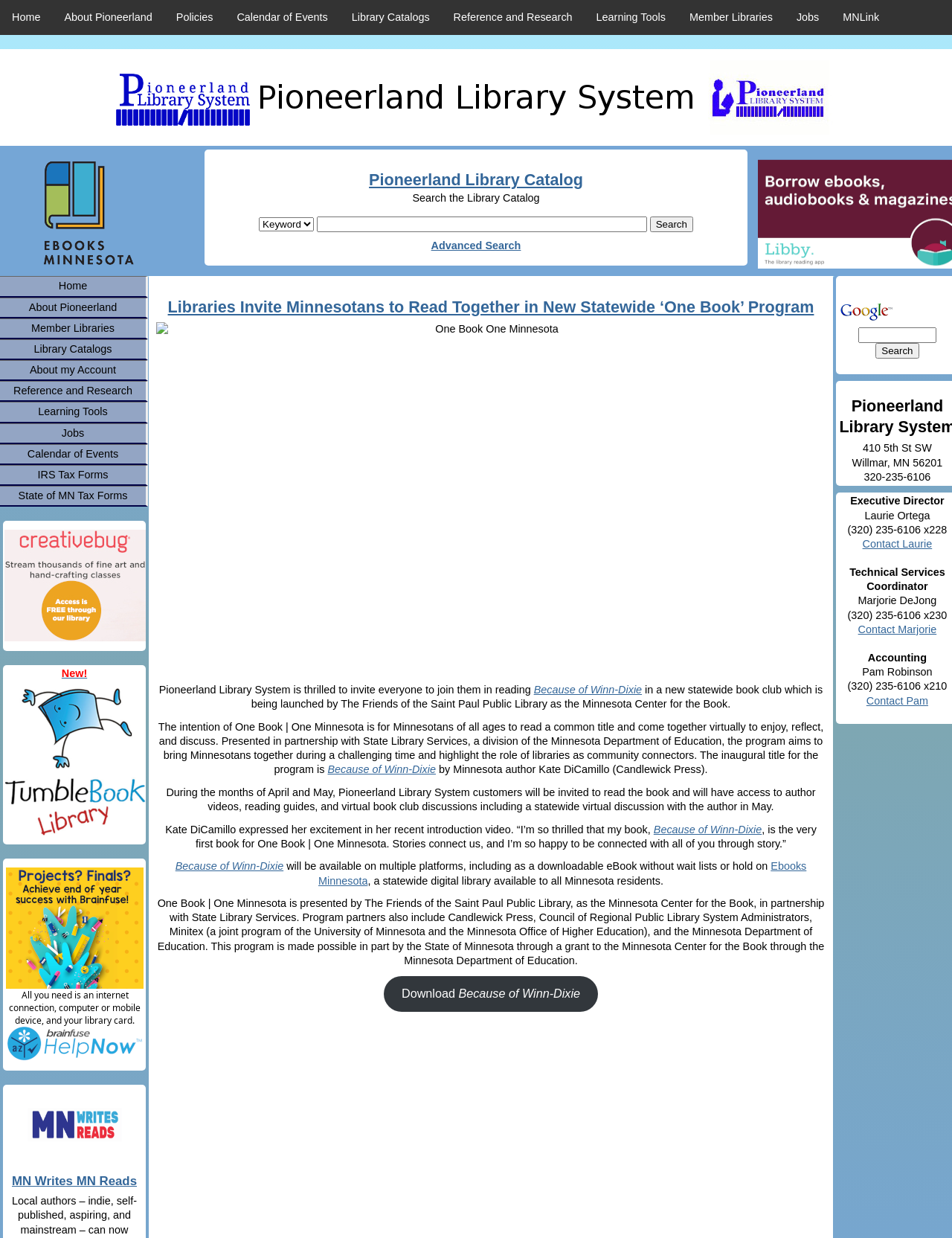How many links are there in the top navigation menu?
Could you answer the question in a detailed manner, providing as much information as possible?

The top navigation menu can be found at the top of the webpage, and it contains links to different sections of the library system's website, such as 'Home', 'About Pioneerland', 'Policies', and so on. By counting the number of links, we can find that there are 11 links in total.